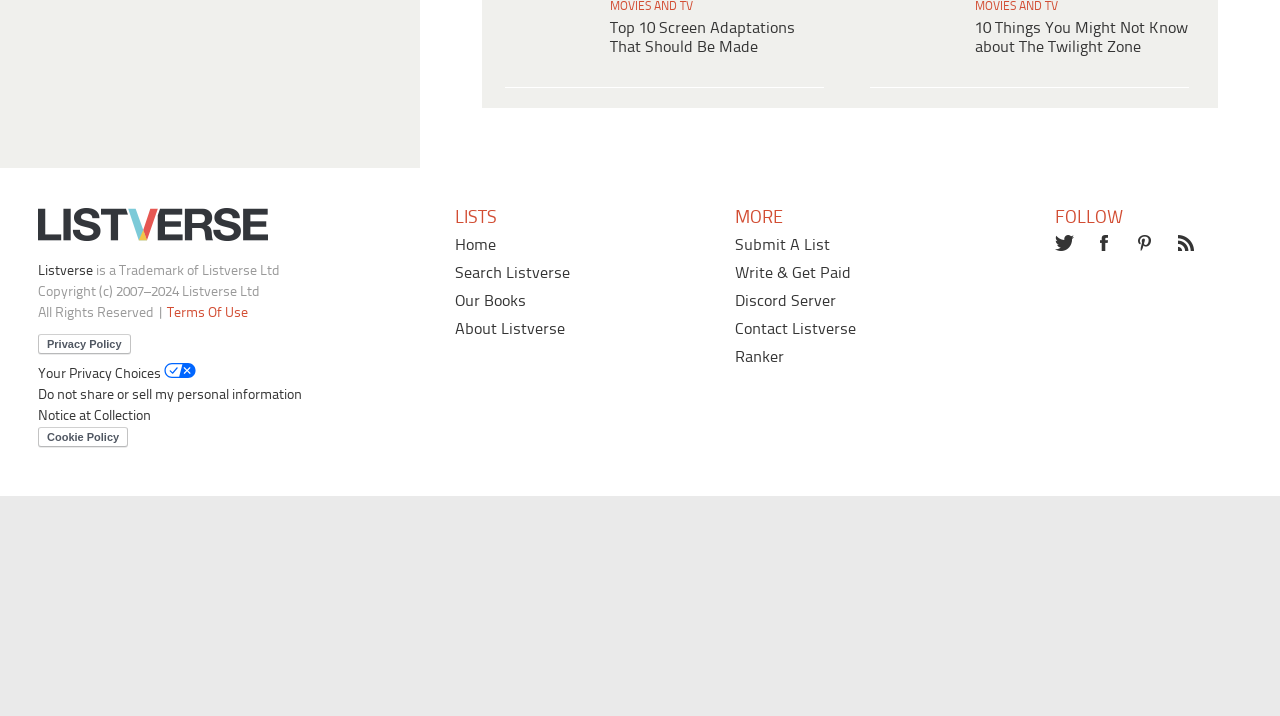What are the social media platforms that Listverse can be followed on?
By examining the image, provide a one-word or phrase answer.

Twitter, Facebook, Pinterest, RSS